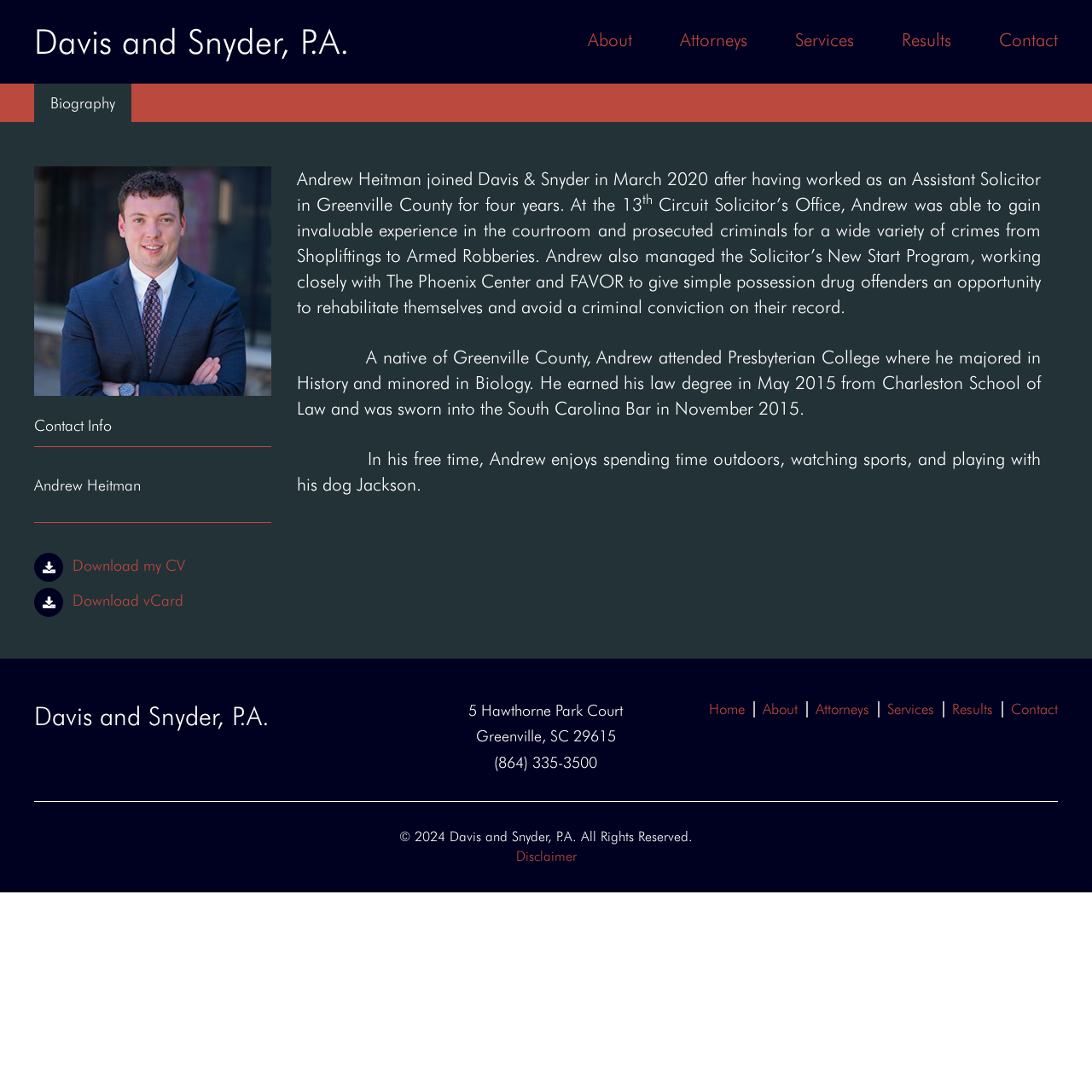What is the phone number of Davis and Snyder, P.A.?
Based on the image, answer the question with as much detail as possible.

The phone number is mentioned in the content info section at the bottom of the webpage.